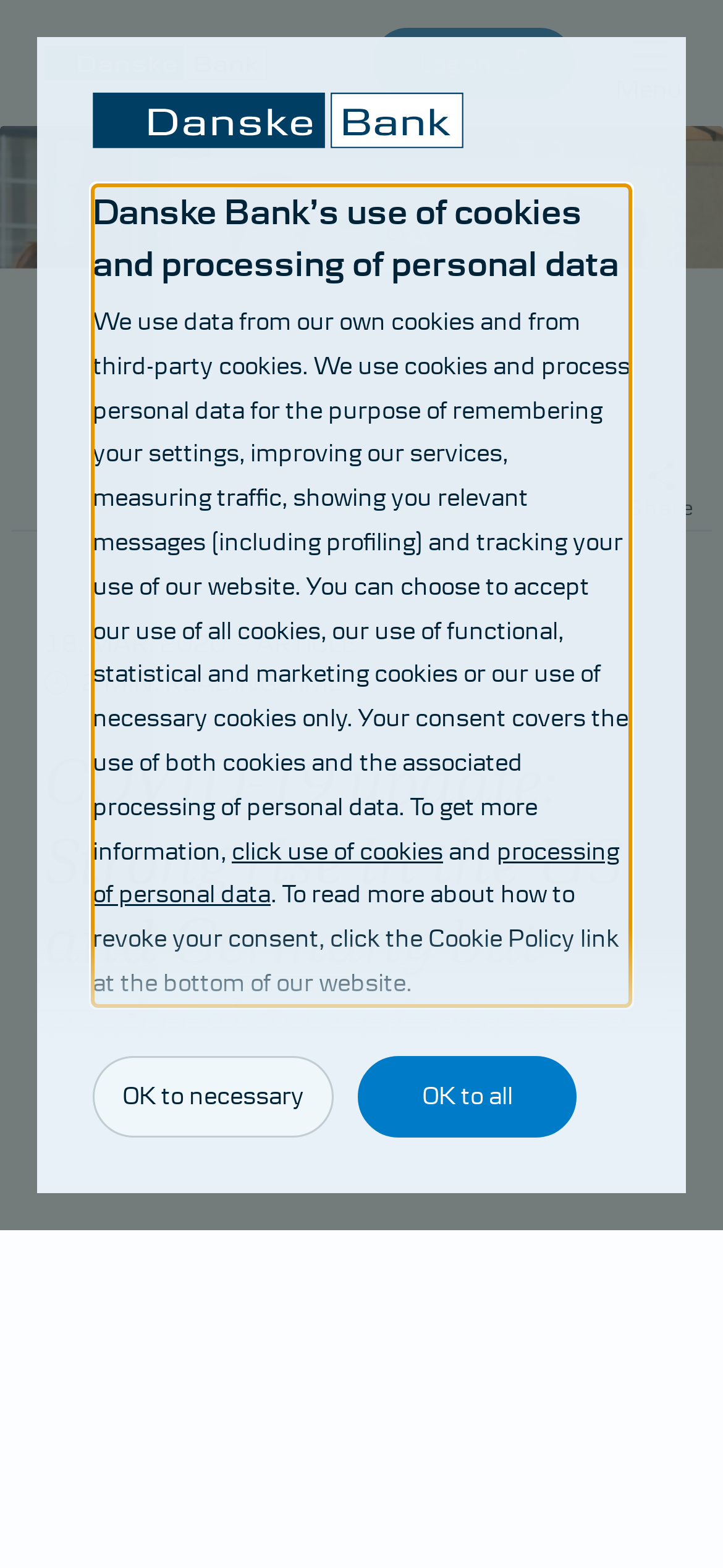Find the bounding box coordinates corresponding to the UI element with the description: "Menu". The coordinates should be formatted as [left, top, right, bottom], with values as floats between 0 and 1.

[0.795, 0.0, 1.0, 0.08]